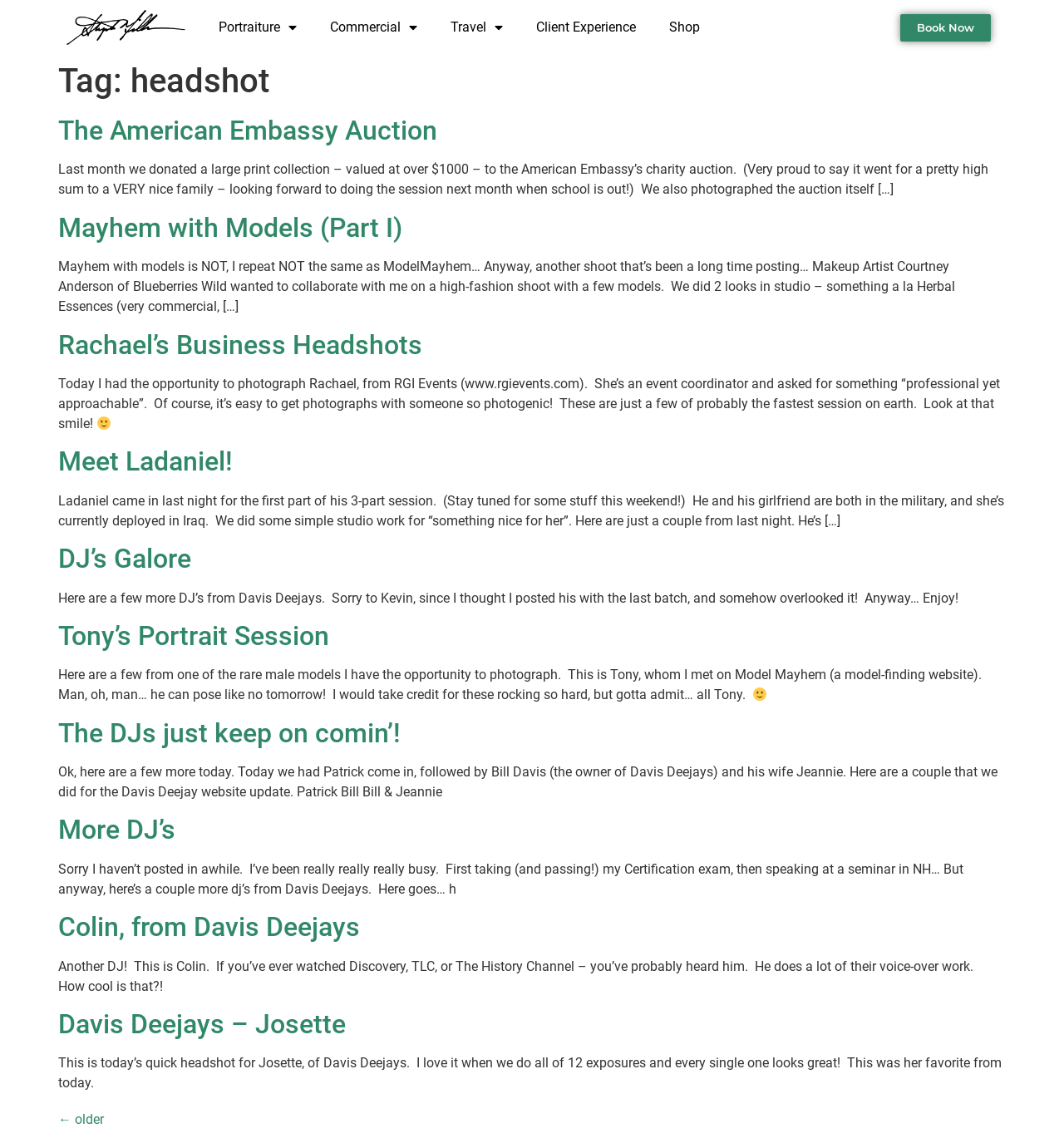Extract the bounding box coordinates of the UI element described by: "Mayhem with Models (Part I)". The coordinates should include four float numbers ranging from 0 to 1, e.g., [left, top, right, bottom].

[0.055, 0.185, 0.378, 0.213]